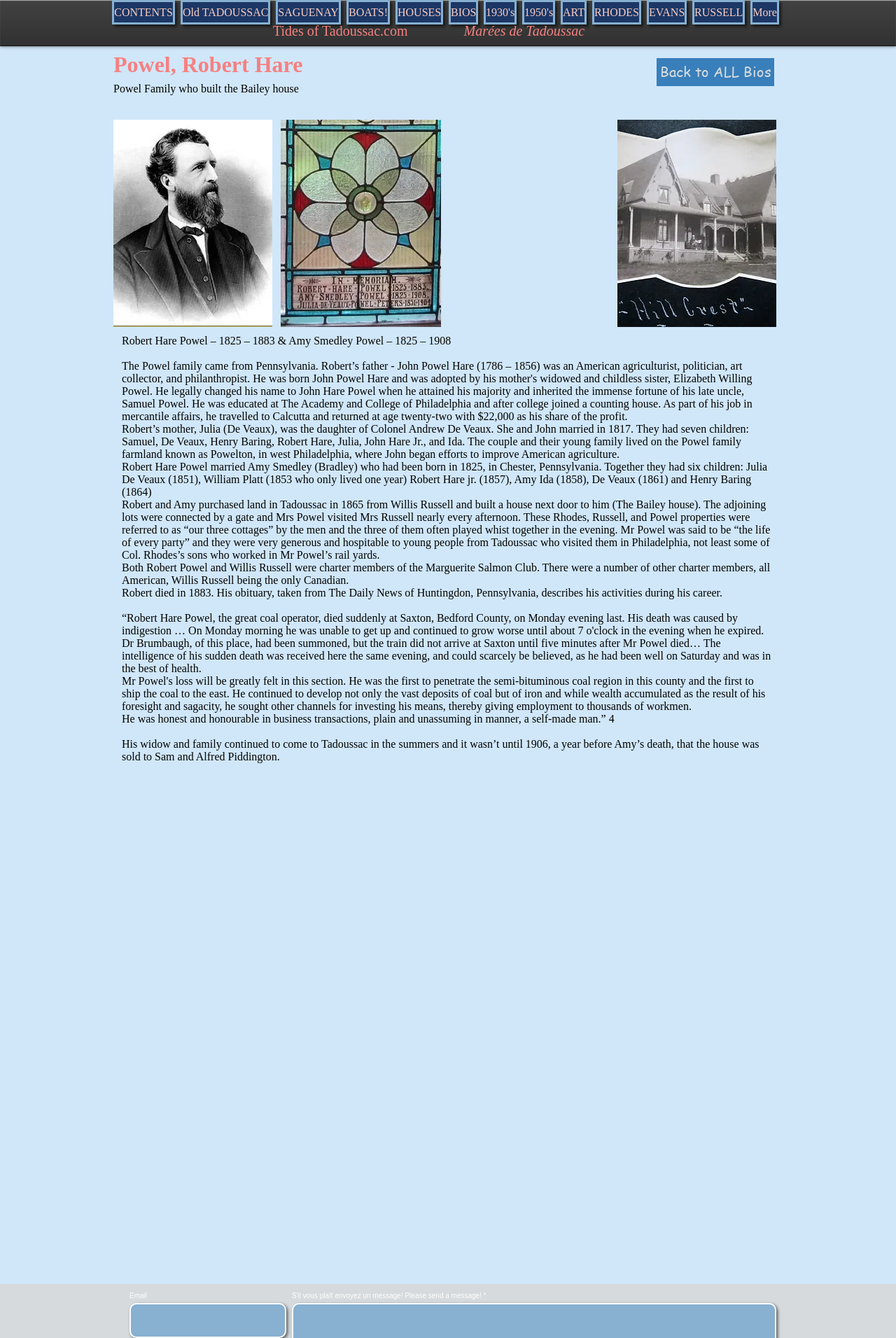Identify the bounding box coordinates for the UI element described as follows: "EVANS". Ensure the coordinates are four float numbers between 0 and 1, formatted as [left, top, right, bottom].

[0.722, 0.0, 0.766, 0.018]